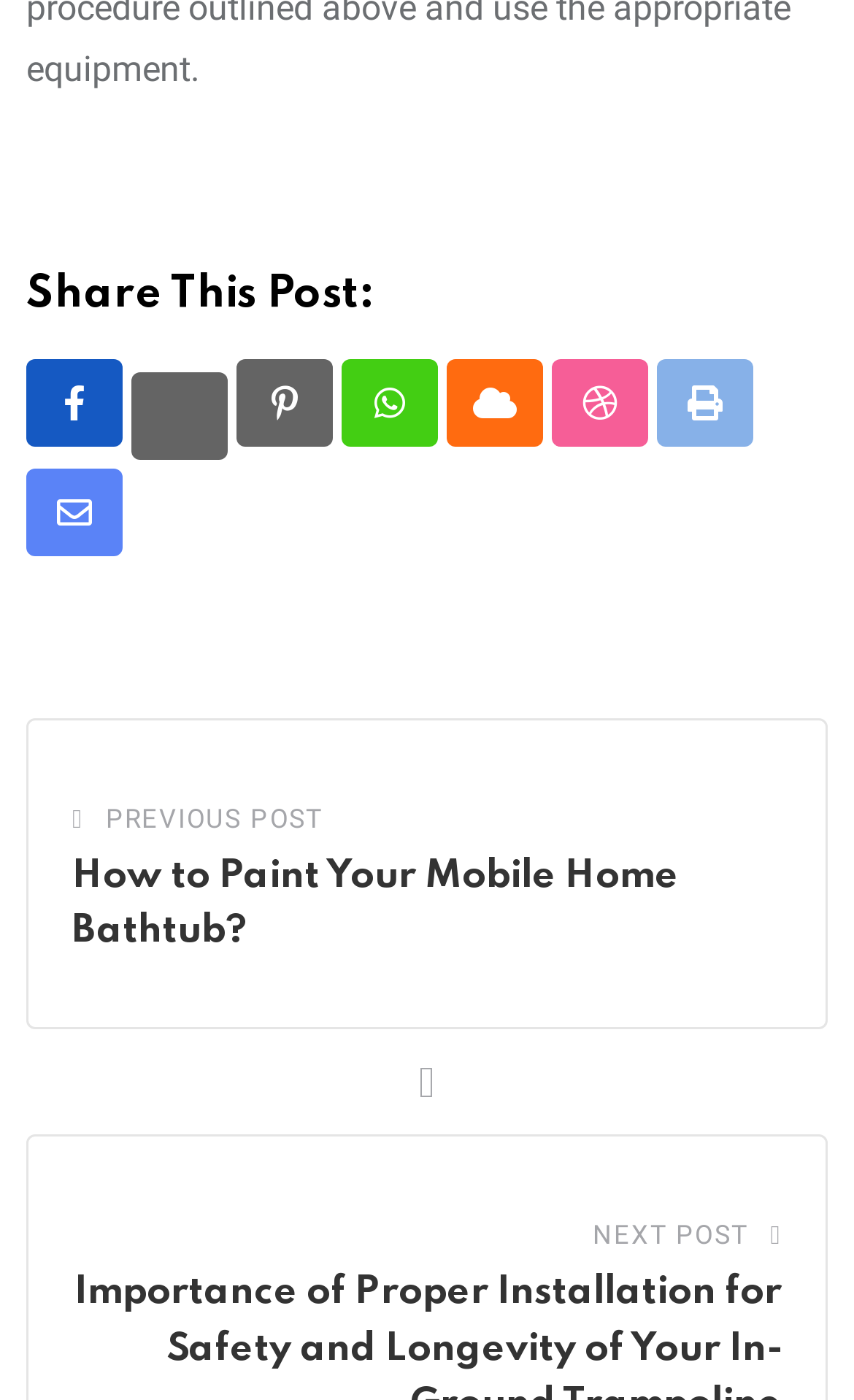Given the element description, predict the bounding box coordinates in the format (top-left x, top-left y, bottom-right x, bottom-right y), using floating point numbers between 0 and 1: Share via Email

[0.031, 0.334, 0.144, 0.397]